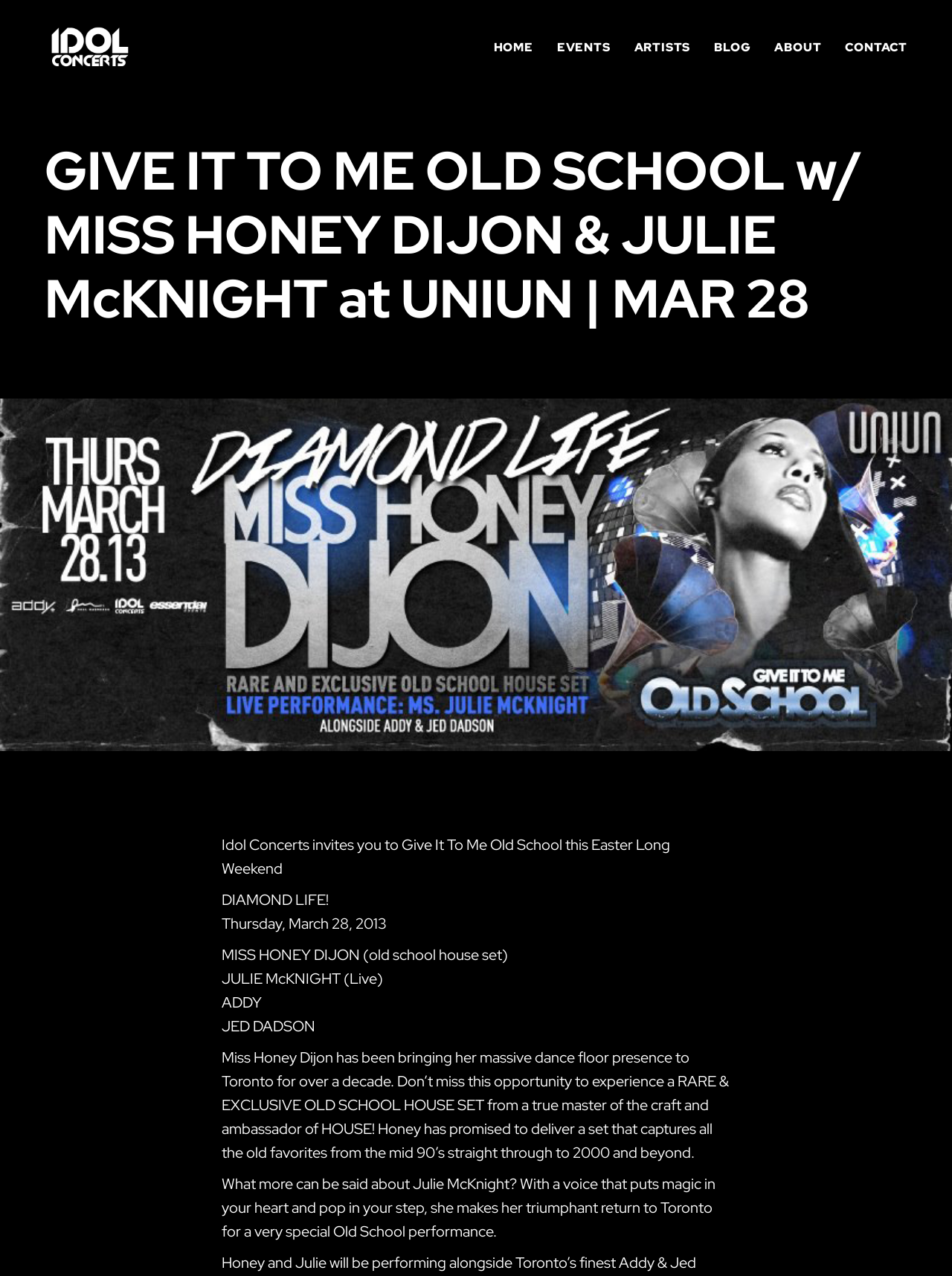Generate a thorough explanation of the webpage's elements.

This webpage is about an event, "GIVE IT TO ME OLD SCHOOL", featuring Miss Honey Dijon and Julie McKnight, taking place at UNIUN on March 28. 

At the top left, there is a link to "Idol Concerts" accompanied by an image with the same name. Below this, there is a navigation menu with six links: "HOME", "EVENTS", "ARTISTS", "BLOG", "ABOUT", and "CONTACT", aligned horizontally across the top of the page.

The main content of the page is divided into two sections. On the left, there is a large figure that spans the entire height of the page. On the right, there is a heading that displays the event title, followed by a series of paragraphs describing the event. The text explains that Idol Concerts is hosting the event, which will feature a rare old school house set by Miss Honey Dijon and a live performance by Julie McKnight. The text also provides brief descriptions of the performers, highlighting their accomplishments and what attendees can expect from their performances.

There are five lines of text above the descriptions of the performers, providing details about the event, including the date and the names of the other performers, Addy and Jed Dadson.